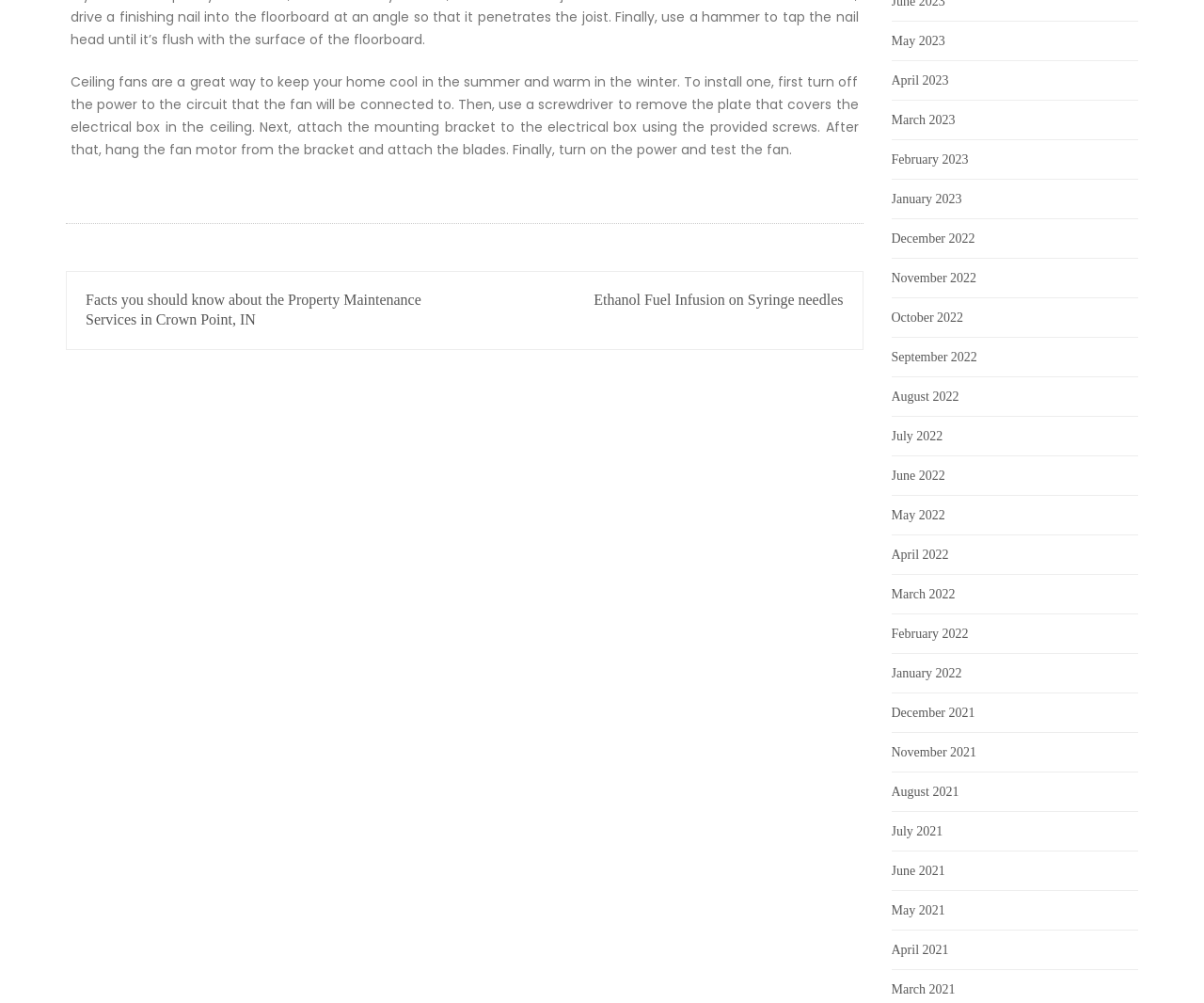What is the topic of the first paragraph?
Deliver a detailed and extensive answer to the question.

The first paragraph on the webpage starts with 'Ceiling fans are a great way to keep your home cool in the summer and warm in the winter.' Therefore, the topic of the first paragraph is ceiling fans.